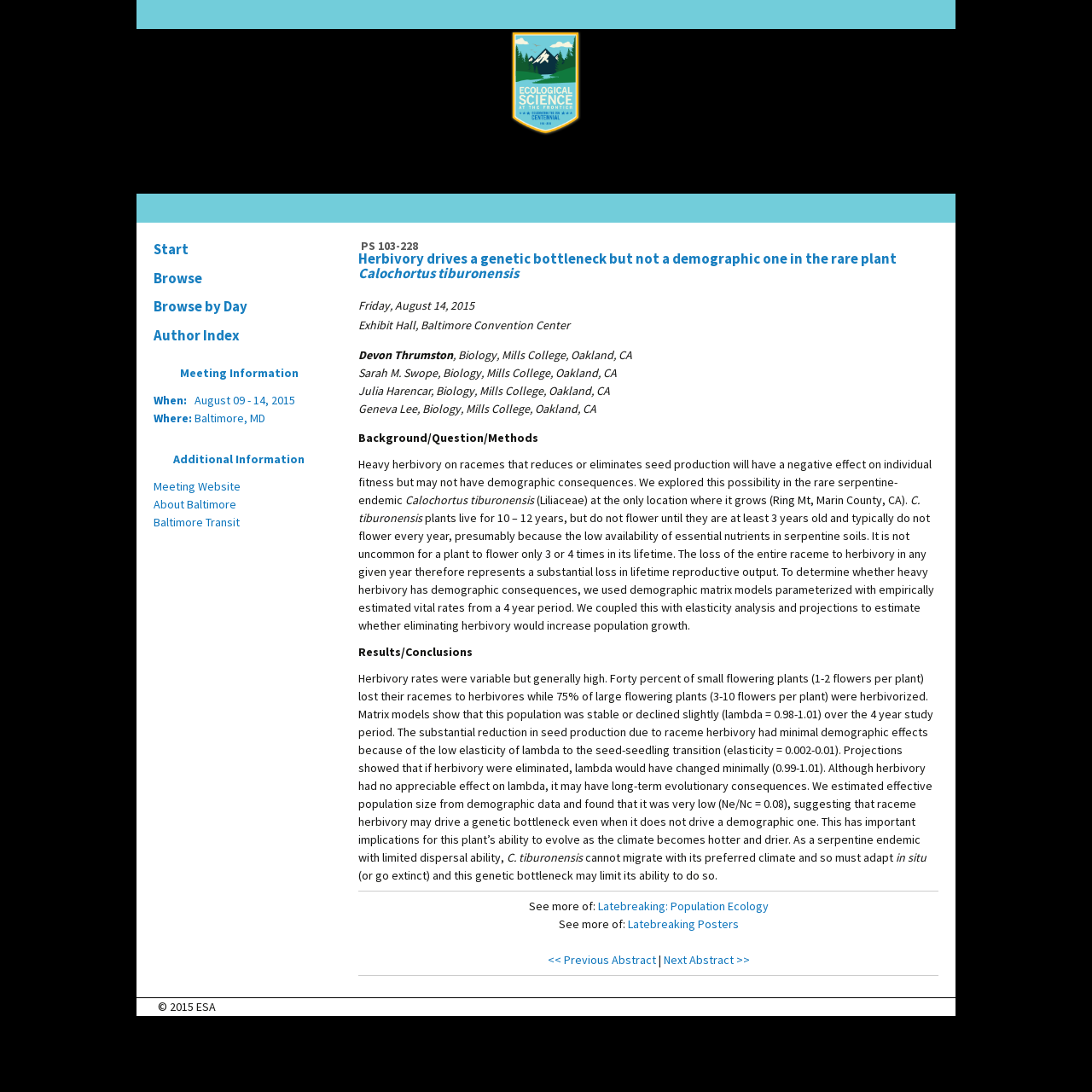What is the copyright information of the webpage?
Provide an in-depth answer to the question, covering all aspects.

The copyright information of the webpage is obtained from the StaticText element '2015 ESA' which is located at the bottom of the webpage.